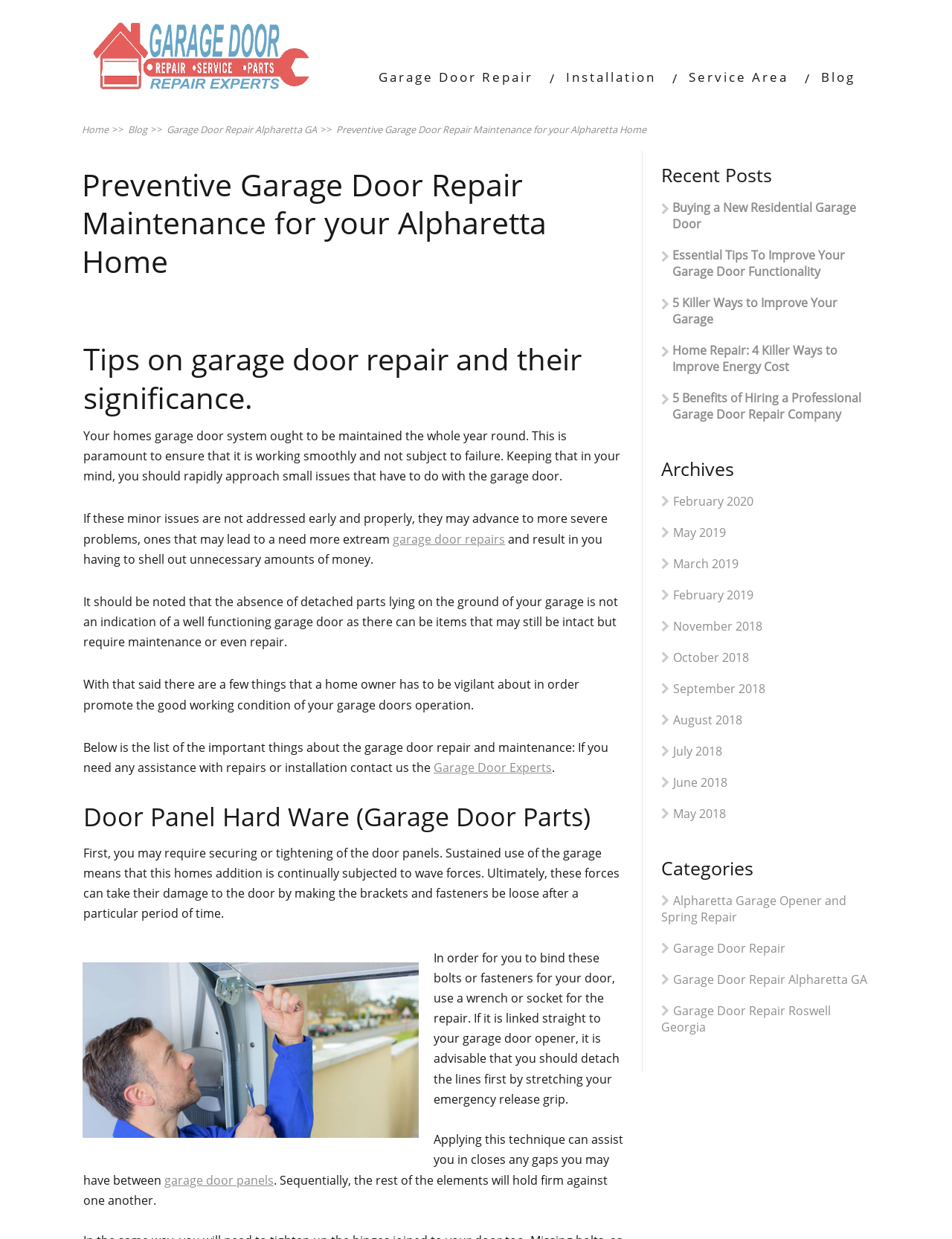Find the bounding box coordinates for the element that must be clicked to complete the instruction: "Read the blog post about 'Buying a New Residential Garage Door'". The coordinates should be four float numbers between 0 and 1, indicated as [left, top, right, bottom].

[0.695, 0.161, 0.914, 0.187]